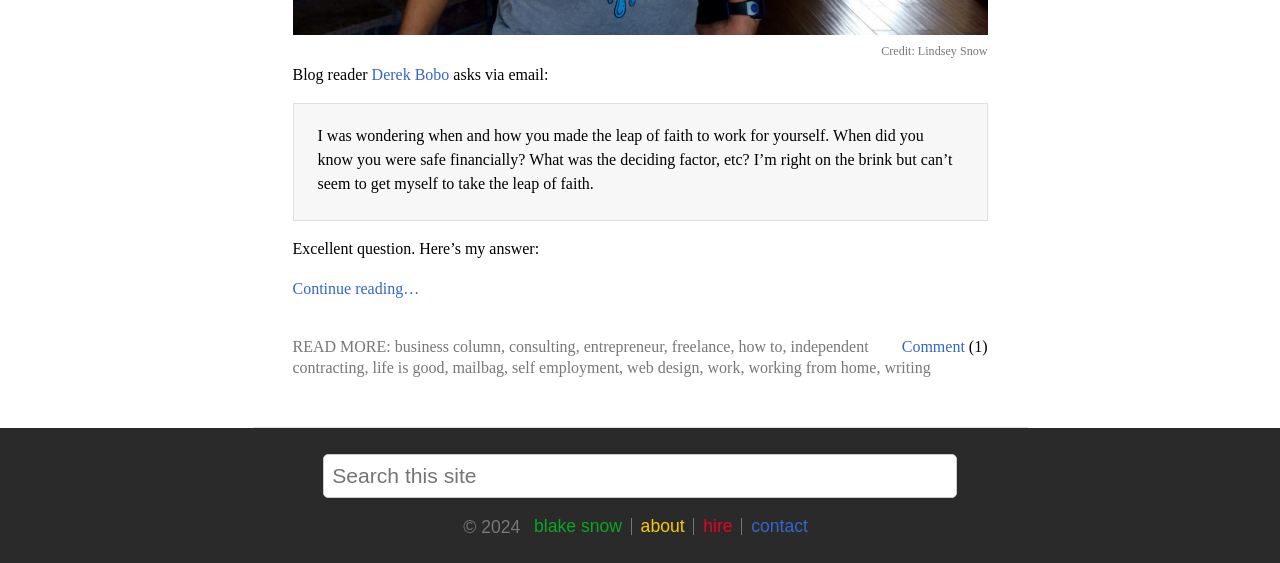Using the details in the image, give a detailed response to the question below:
What is the topic of the blog post?

The question can be answered by analyzing the static text element within the blockquote element, which asks 'I was wondering when and how you made the leap of faith to work for yourself. When did you know you were safe financially? What was the deciding factor, etc?'. This suggests that the topic of the blog post is related to taking the leap of faith to work for oneself.